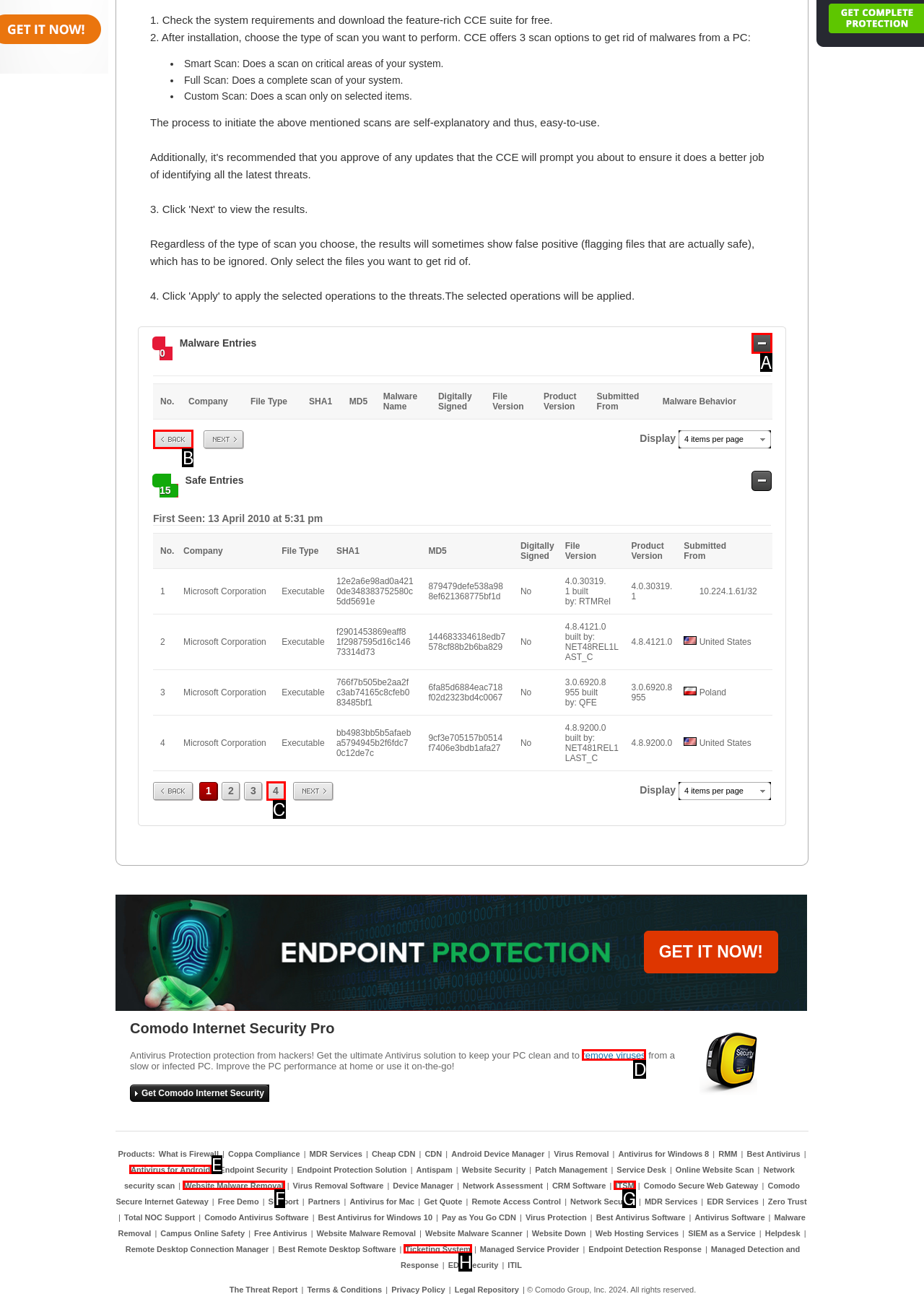Select the correct UI element to click for this task: Click the 'Prev' link.
Answer using the letter from the provided options.

B